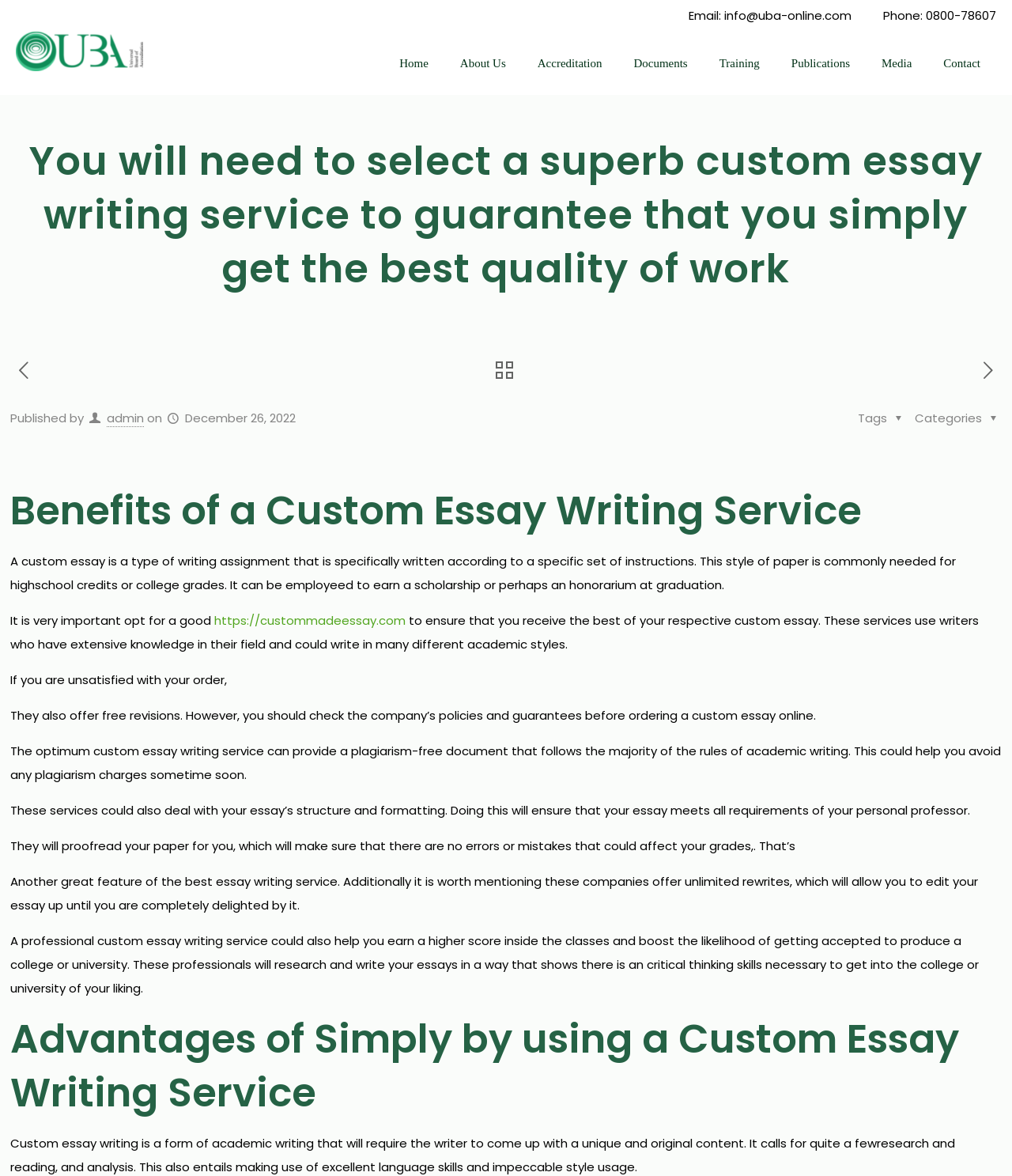Identify the bounding box coordinates for the element that needs to be clicked to fulfill this instruction: "Click the 'admin' link". Provide the coordinates in the format of four float numbers between 0 and 1: [left, top, right, bottom].

[0.105, 0.348, 0.142, 0.363]